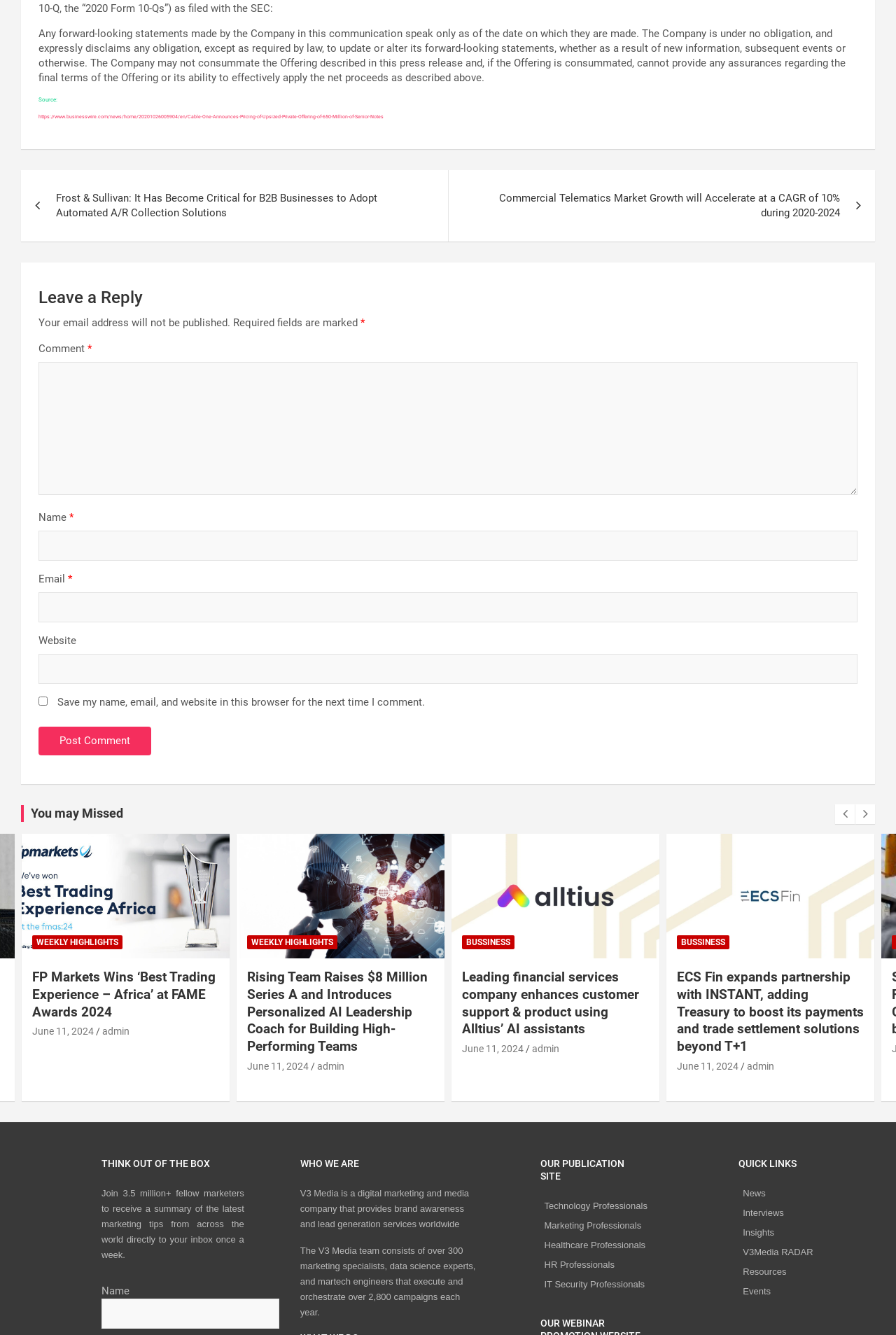Identify the bounding box coordinates of the region that needs to be clicked to carry out this instruction: "View weekly highlights". Provide these coordinates as four float numbers ranging from 0 to 1, i.e., [left, top, right, bottom].

[0.036, 0.7, 0.137, 0.711]